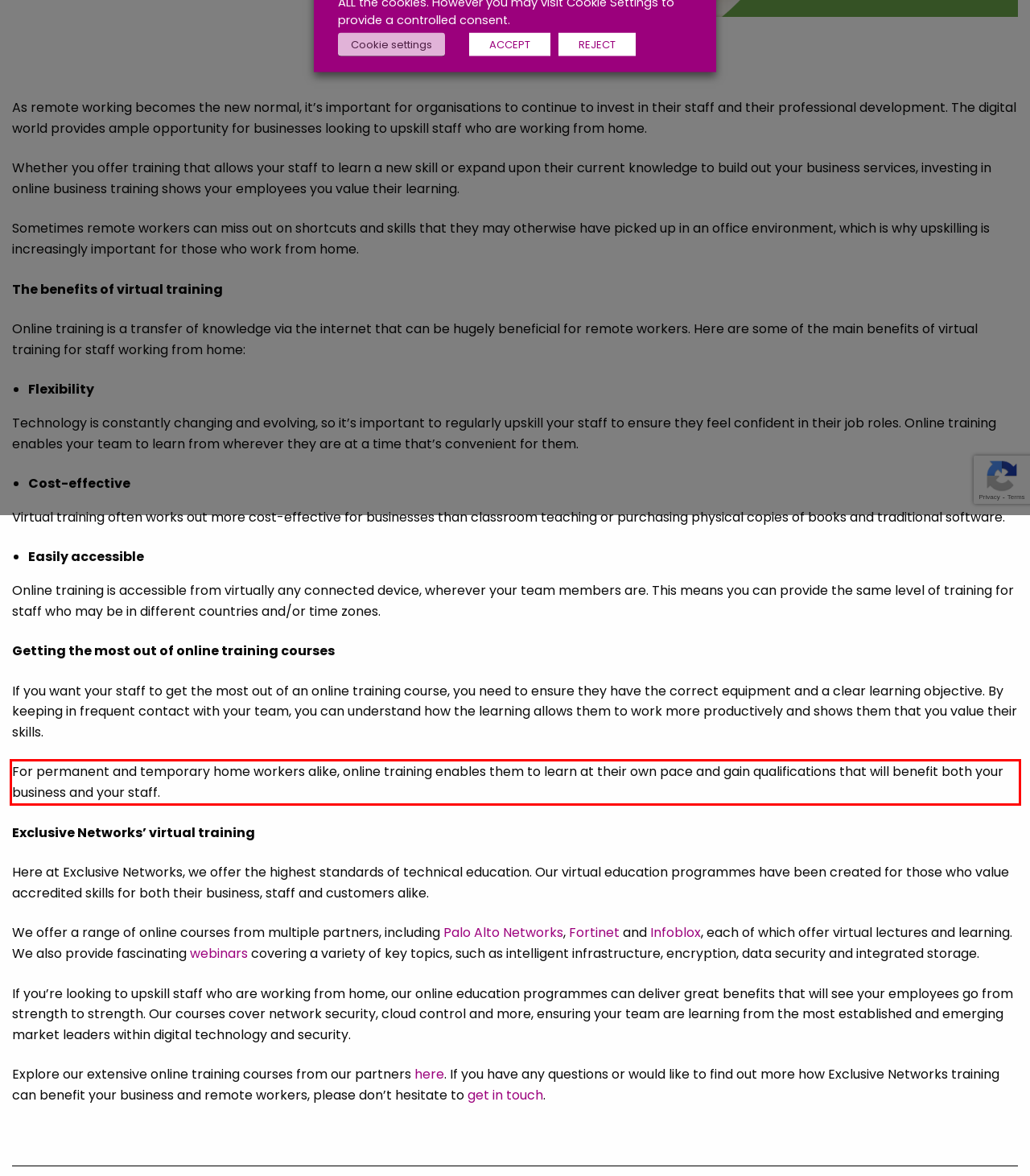You are provided with a webpage screenshot that includes a red rectangle bounding box. Extract the text content from within the bounding box using OCR.

For permanent and temporary home workers alike, online training enables them to learn at their own pace and gain qualifications that will benefit both your business and your staff.